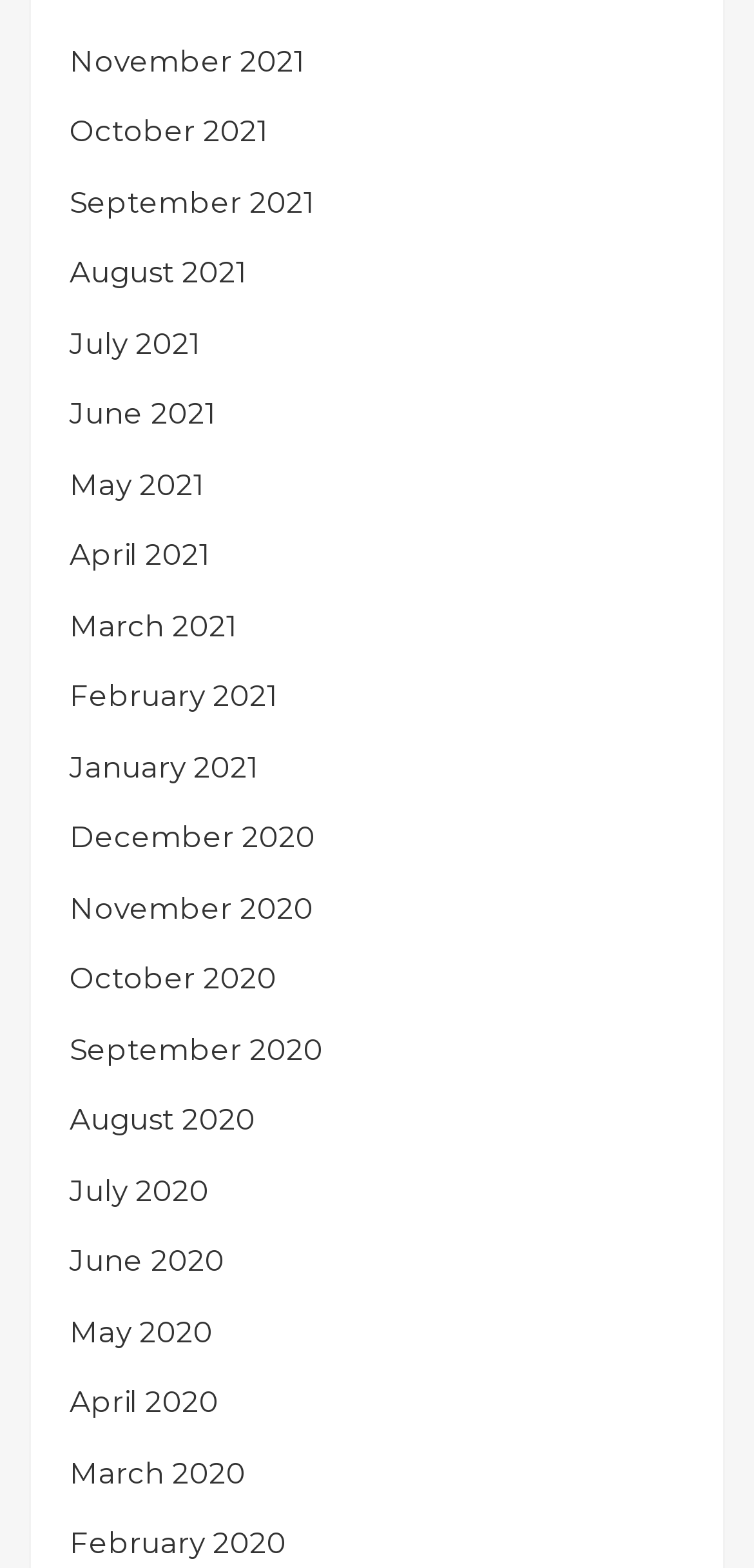What is the earliest month listed?
Based on the screenshot, give a detailed explanation to answer the question.

By examining the list of links, I can see that the earliest month listed is 'February 2020', which is the last link in the list.